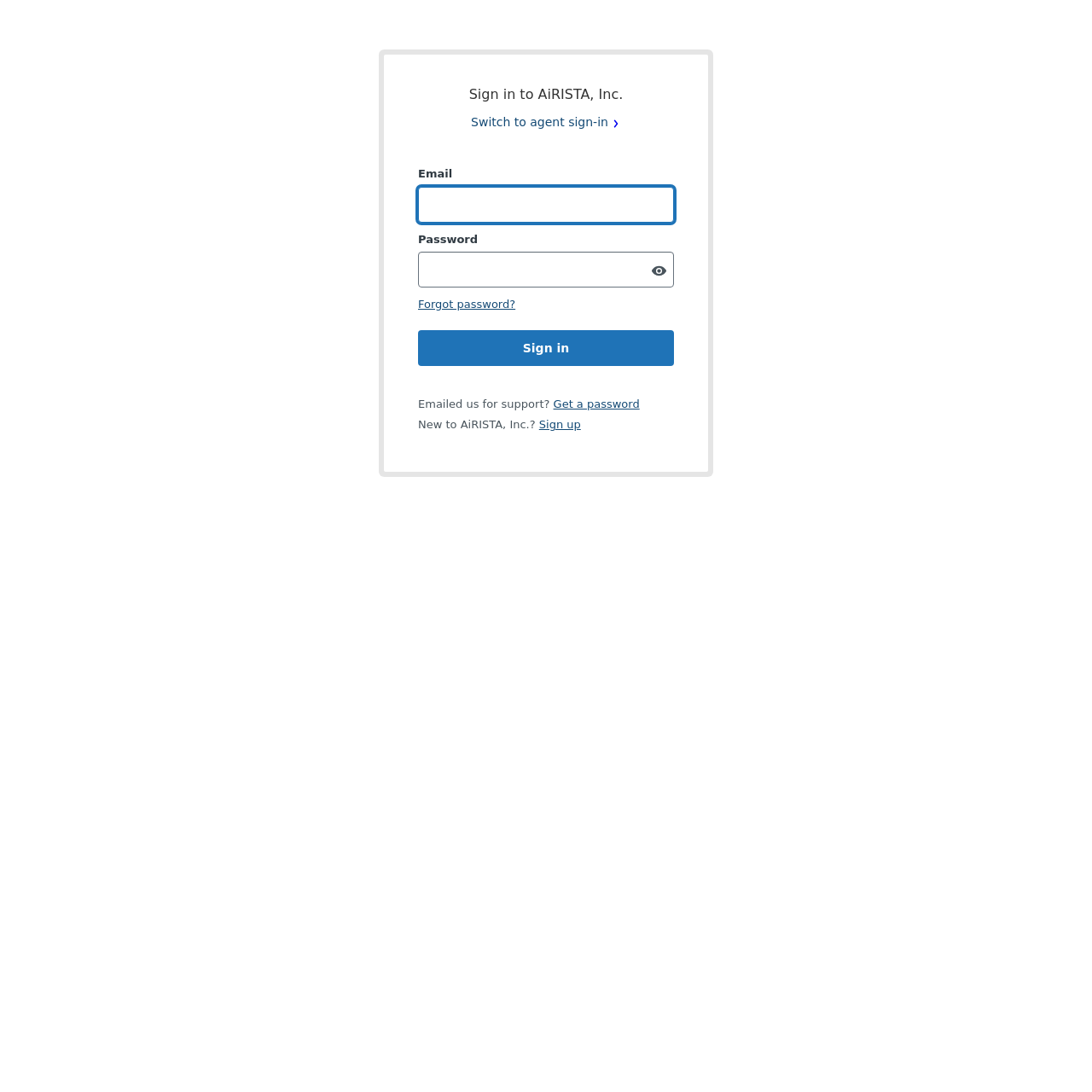Specify the bounding box coordinates (top-left x, top-left y, bottom-right x, bottom-right y) of the UI element in the screenshot that matches this description: parent_node: Email aria-describedby="sr-password-requirements" name="user[password]"

[0.383, 0.23, 0.617, 0.263]